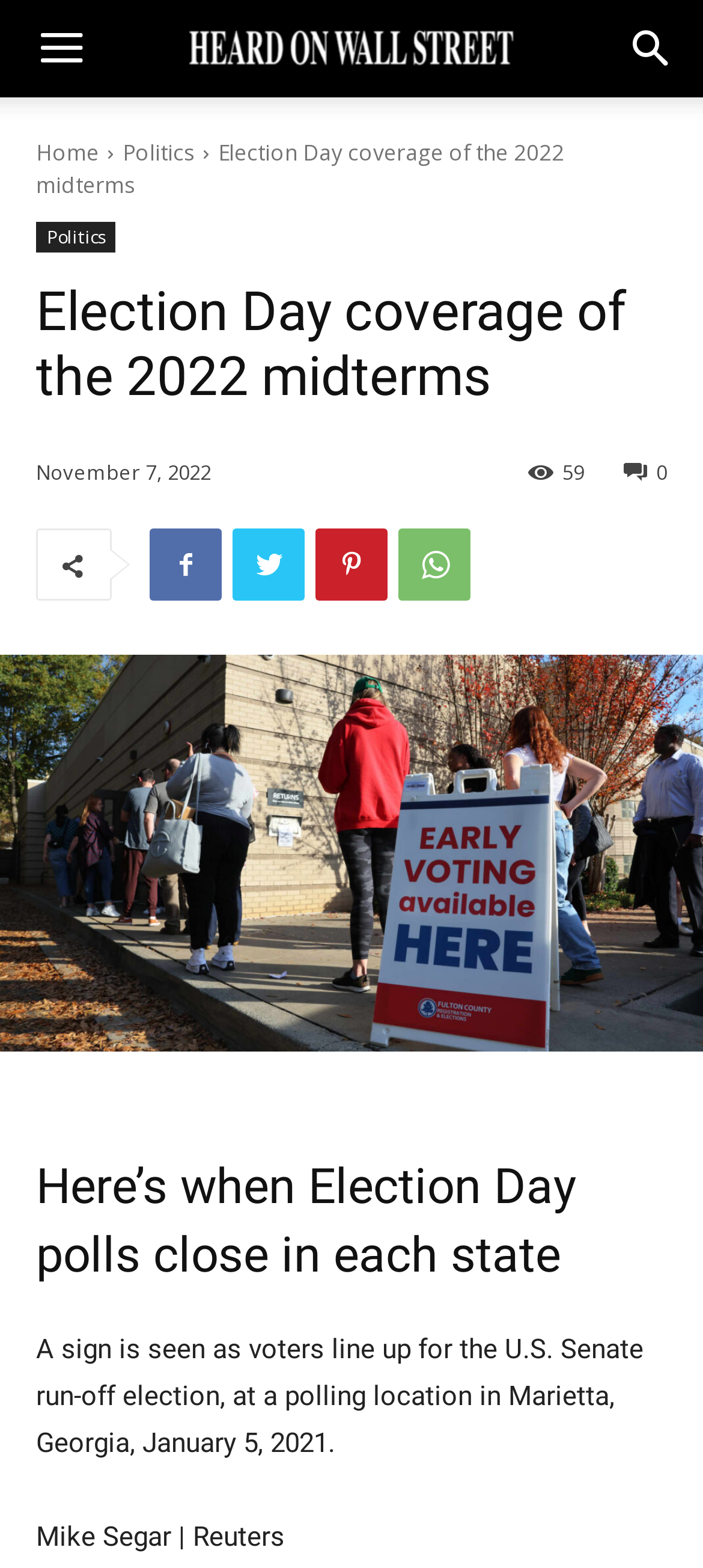Find the bounding box coordinates of the element to click in order to complete this instruction: "Click the link to go back to the top". The bounding box coordinates must be four float numbers between 0 and 1, denoted as [left, top, right, bottom].

[0.0, 0.418, 1.0, 0.67]